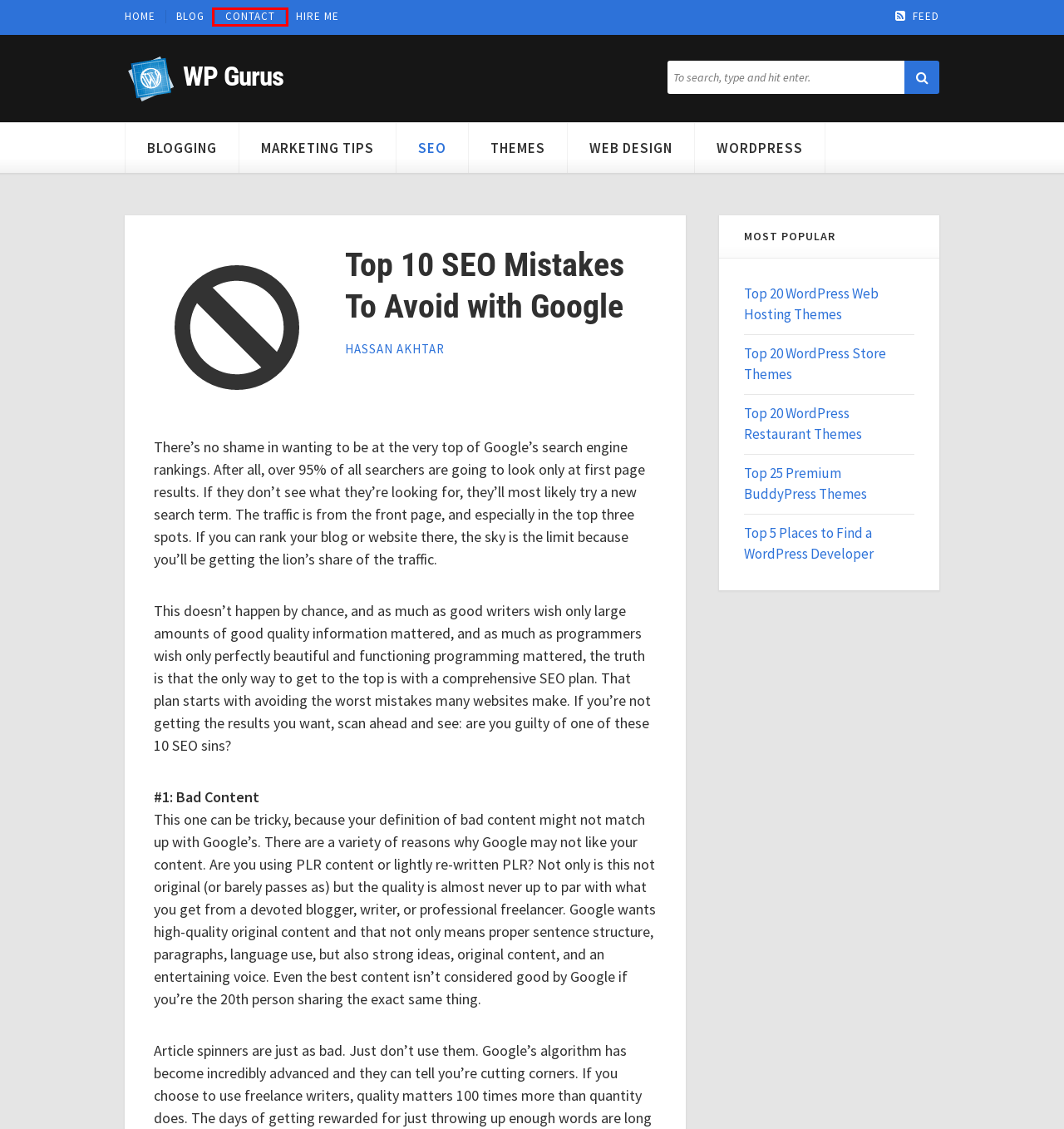Observe the webpage screenshot and focus on the red bounding box surrounding a UI element. Choose the most appropriate webpage description that corresponds to the new webpage after clicking the element in the bounding box. Here are the candidates:
A. Hire Me | WP Gurus
B. Marketing Tips | WP Gurus
C. SEO | WP Gurus
D. Contact | WP Gurus
E. Blog | WP Gurus
F. Hassan Akhtar | WP Gurus
G. Themes | WP Gurus
H. WP Gurus

D